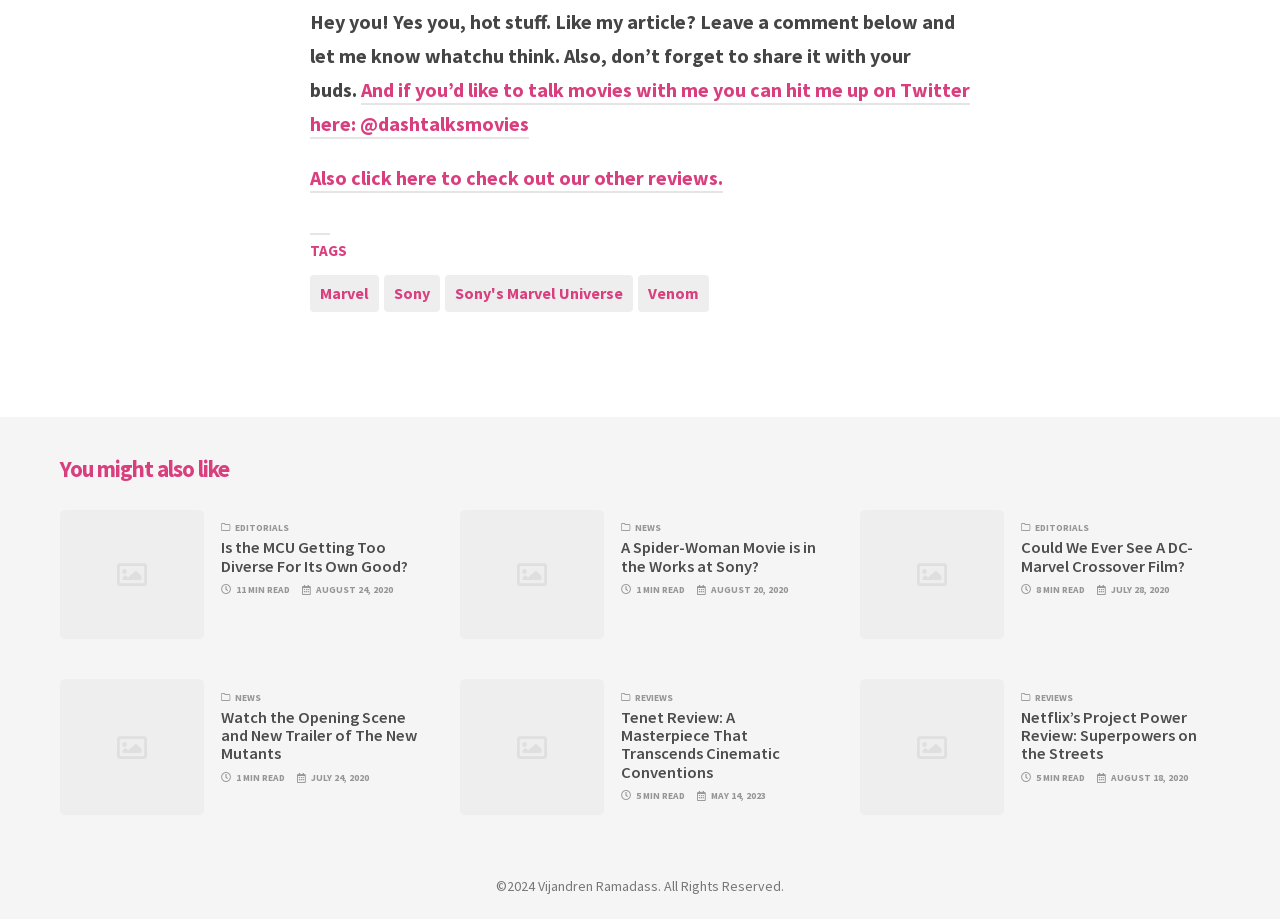What is the copyright information at the bottom of the webpage?
Using the visual information, reply with a single word or short phrase.

©2024 Vijandren Ramadass. All Rights Reserved.